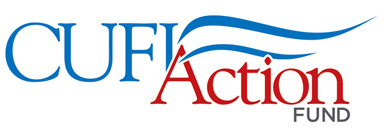Craft a descriptive caption that covers all aspects of the image.

The image showcases the logo of the CUFI Action Fund, prominently featuring the name "CUFI" in bold blue letters, followed by "Action" in a vibrant red font, and concluding with the word "FUND" in a simpler design. This logo represents the CUFI Action Fund, which serves as the public policy arm of Christians United for Israel, an organization focused on advocating for pro-Israel policies and ensuring the voices of Christian Zionists are heard in the political sphere. The logo's design incorporates flowing lines, symbolizing movement and advocacy, aligning with the mission of the organization to actively engage in legislative initiatives and support for Israel.